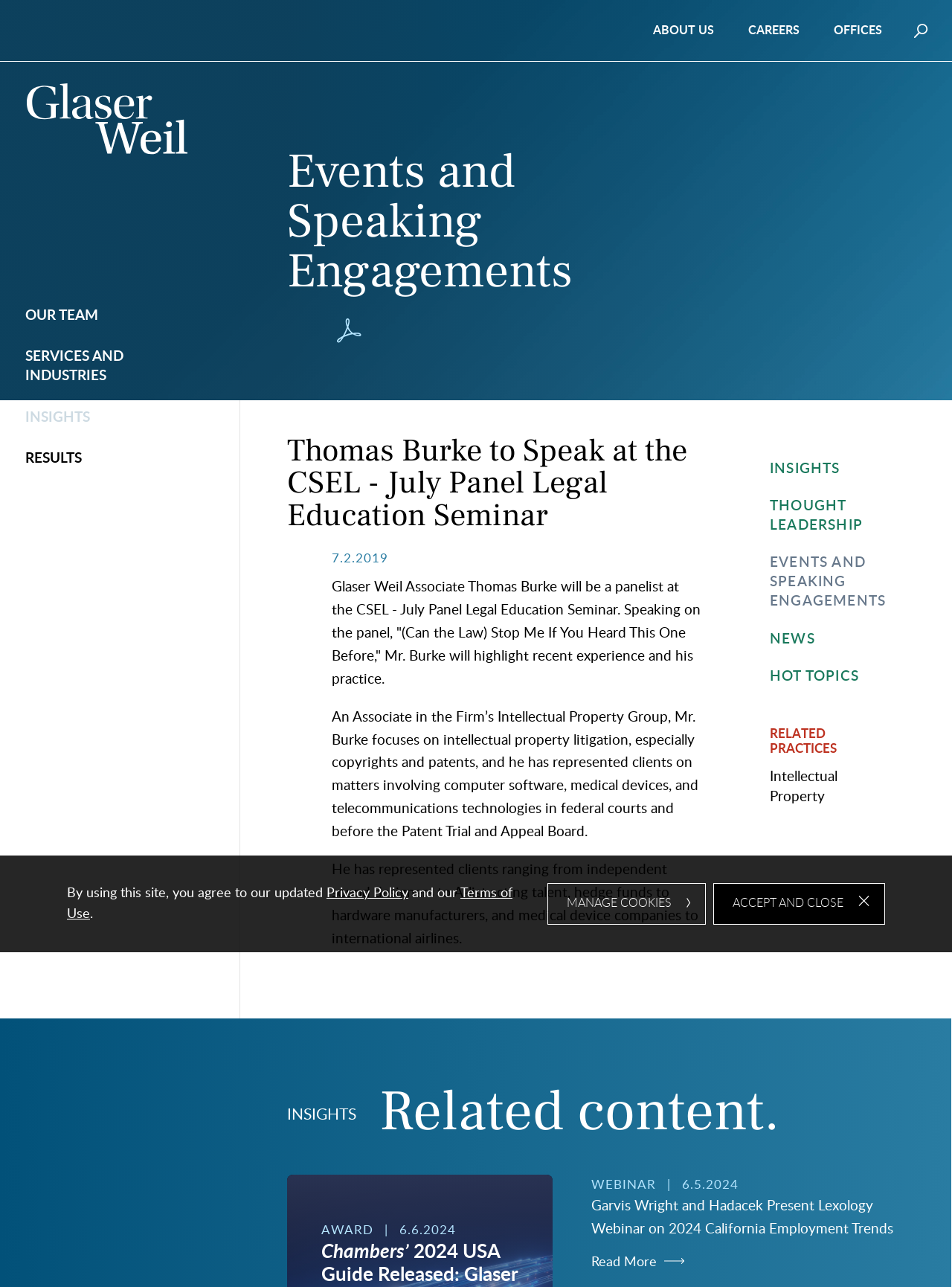Please provide a detailed answer to the question below based on the screenshot: 
What is the date of the seminar?

The date of the seminar is mentioned in the webpage content, specifically in the section where it talks about Thomas Burke speaking at the CSEL - July Panel Legal Education Seminar, and the date is 7.2.2019.